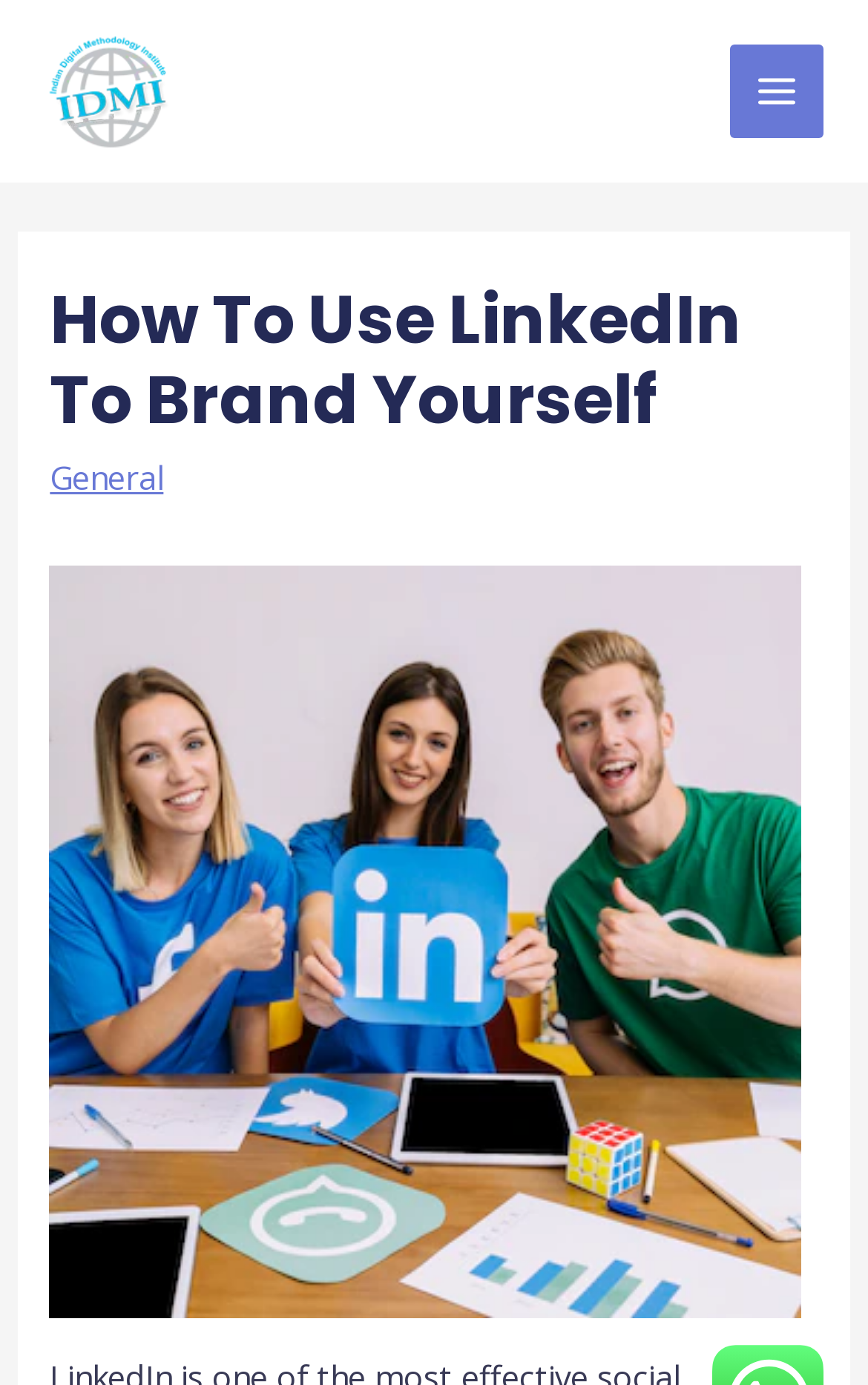Can you locate the main headline on this webpage and provide its text content?

How To Use LinkedIn To Brand Yourself